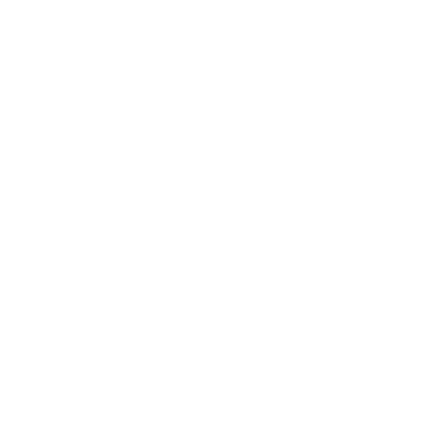Give an elaborate caption for the image.

The image depicts the "W1 Smart TV Remote," a multifunctional remote control designed for use with various devices including Nvidia Shield, Android TV boxes, PCs, projectors, HTPCs, and standard TVs. Its sleek, modern design showcases a user-friendly interface, equipped with various buttons that enhance navigation and functionality. This device is marketed for its versatility and ease of use, combining the features of a traditional TV remote, a wireless keyboard, and motion-sensing capabilities, making it ideal for both casual viewers and gamers. The remote's design emphasizes comfort and accessibility, making it an attractive choice for technology enthusiasts looking to streamline their entertainment experience.